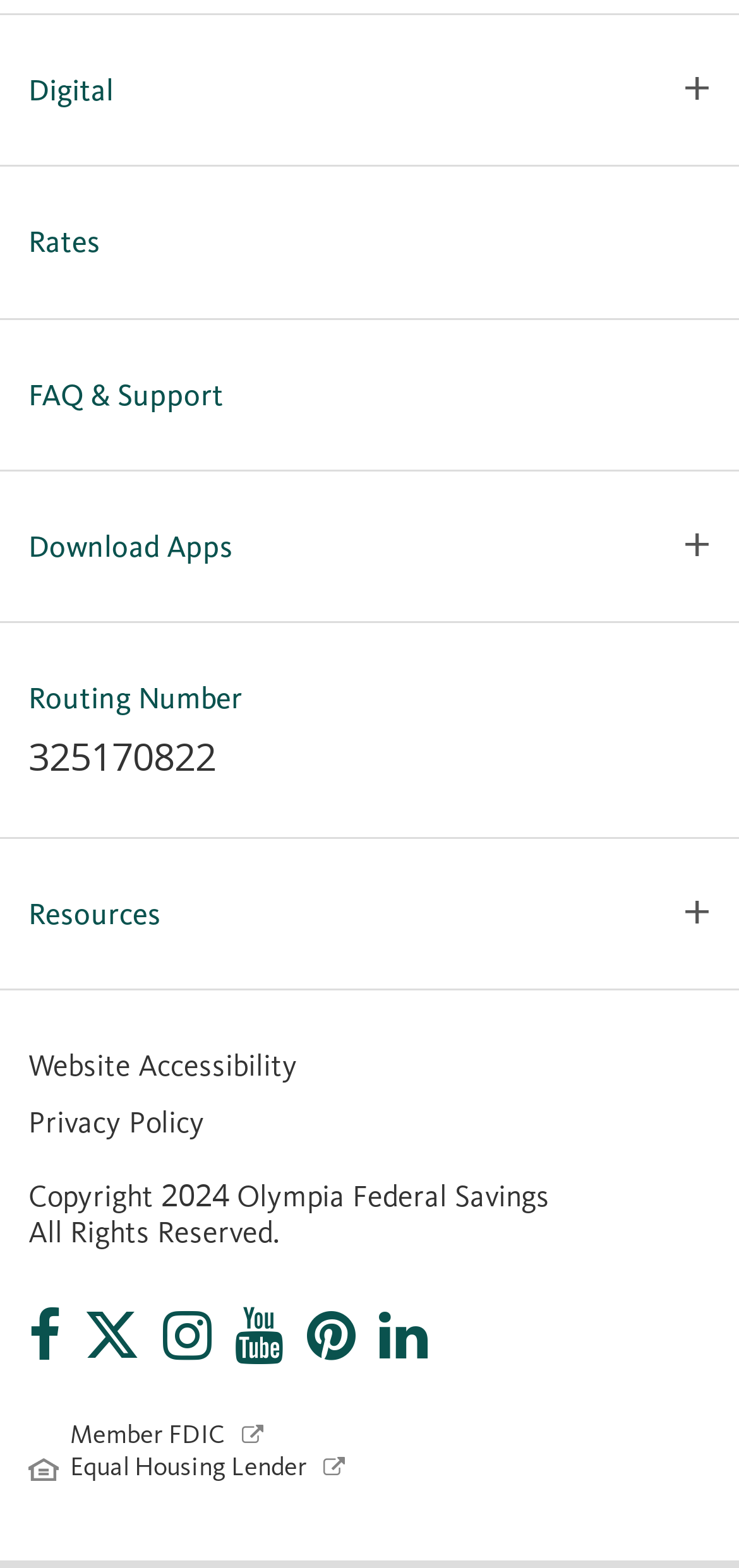Answer the question briefly using a single word or phrase: 
What is the purpose of the '+' buttons?

To expand or collapse sections